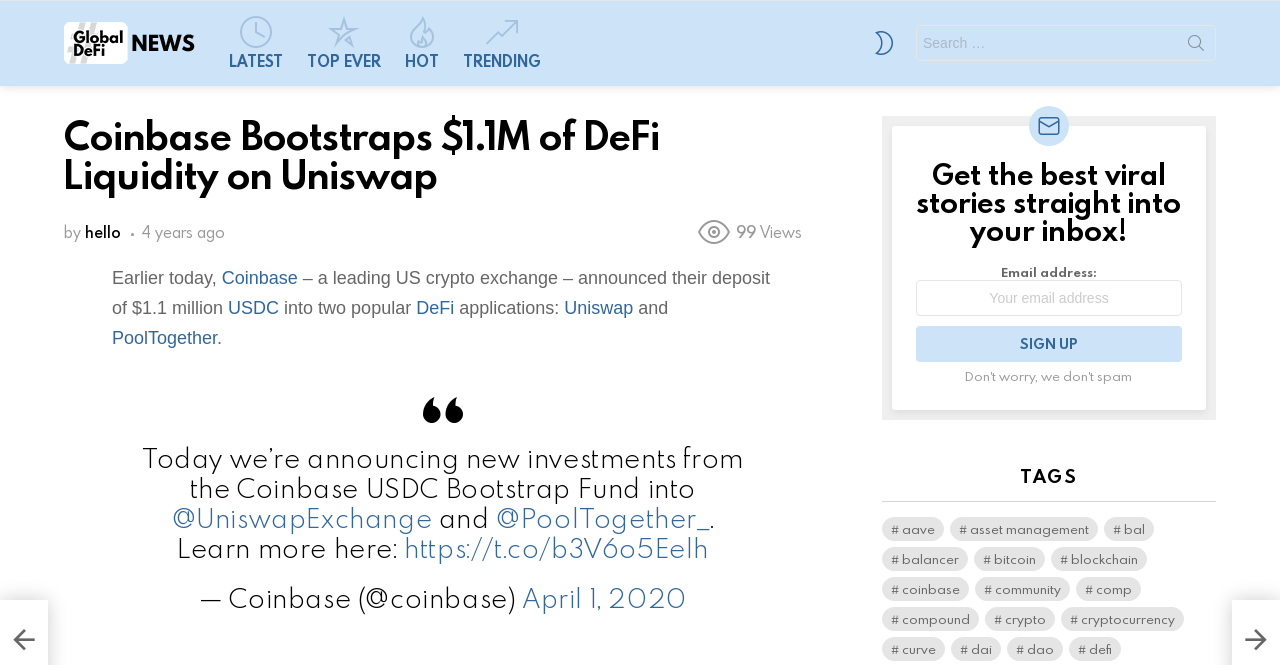Give a one-word or one-phrase response to the question: 
What is the name of the website?

GlobalDeFi